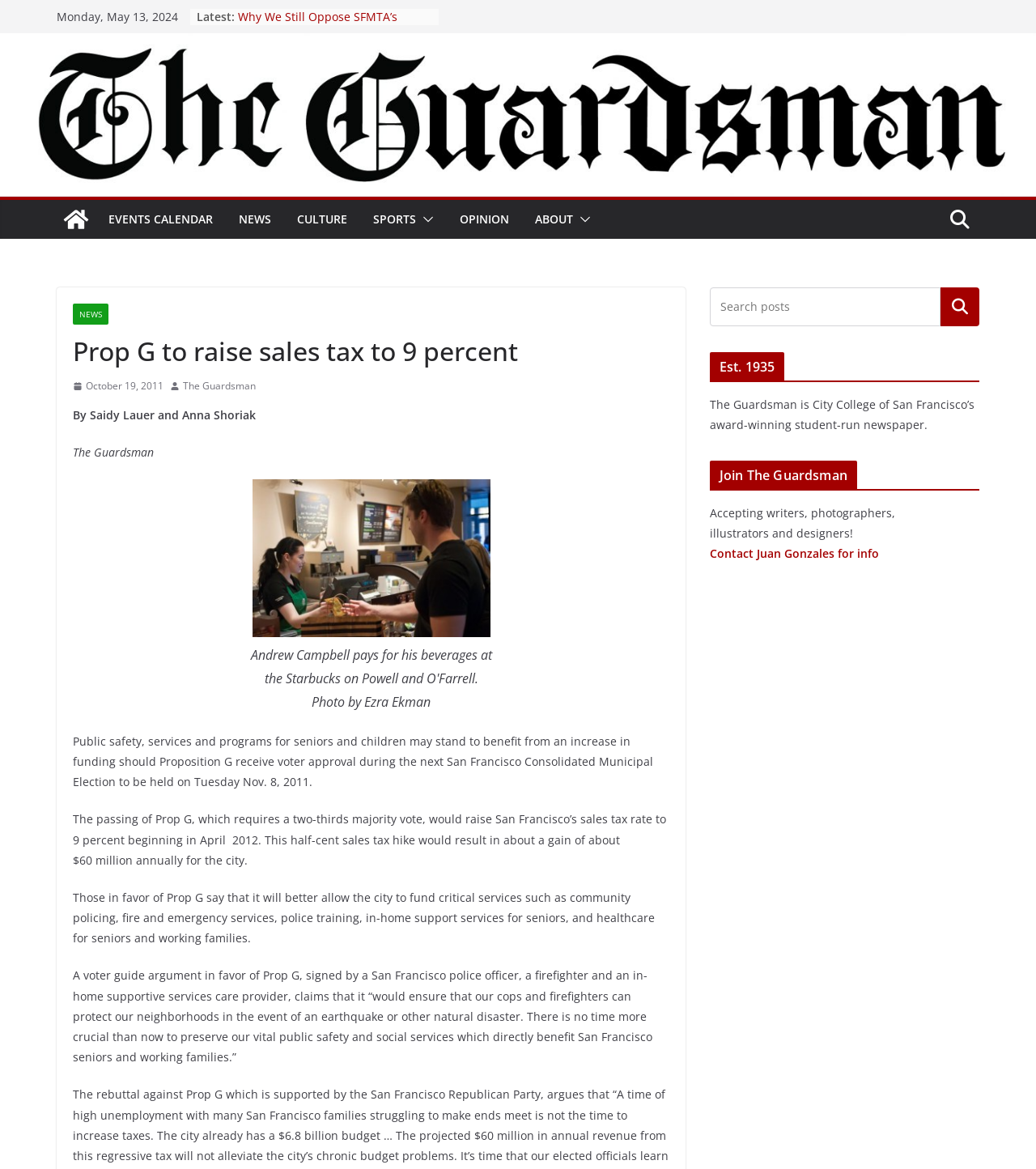Can you specify the bounding box coordinates of the area that needs to be clicked to fulfill the following instruction: "Search for something"?

[0.685, 0.246, 0.908, 0.279]